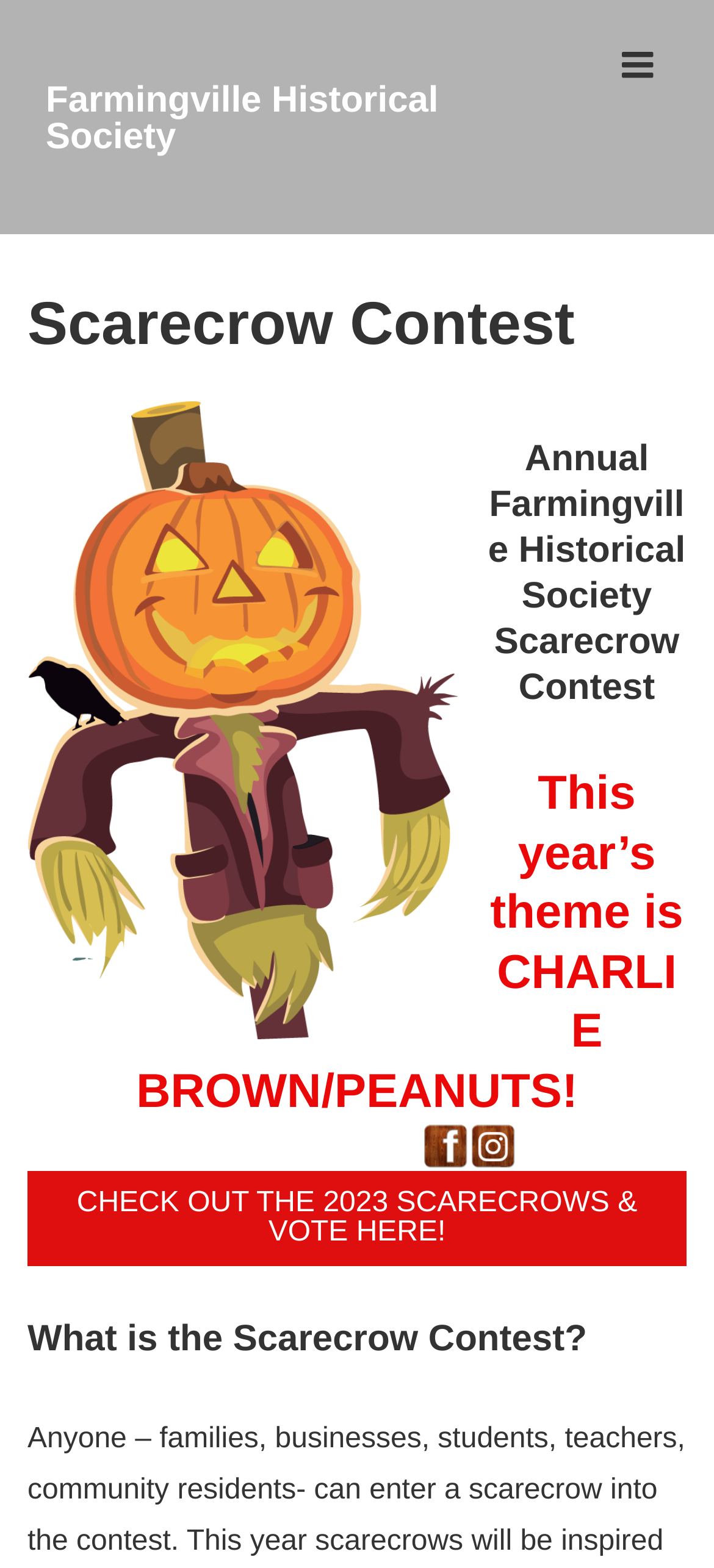How many social media platforms are linked on this webpage?
With the help of the image, please provide a detailed response to the question.

I counted the number of links to social media platforms, which are 'Visit Us On Facebook' and 'Visit Us On Instagram', and found that there are two.